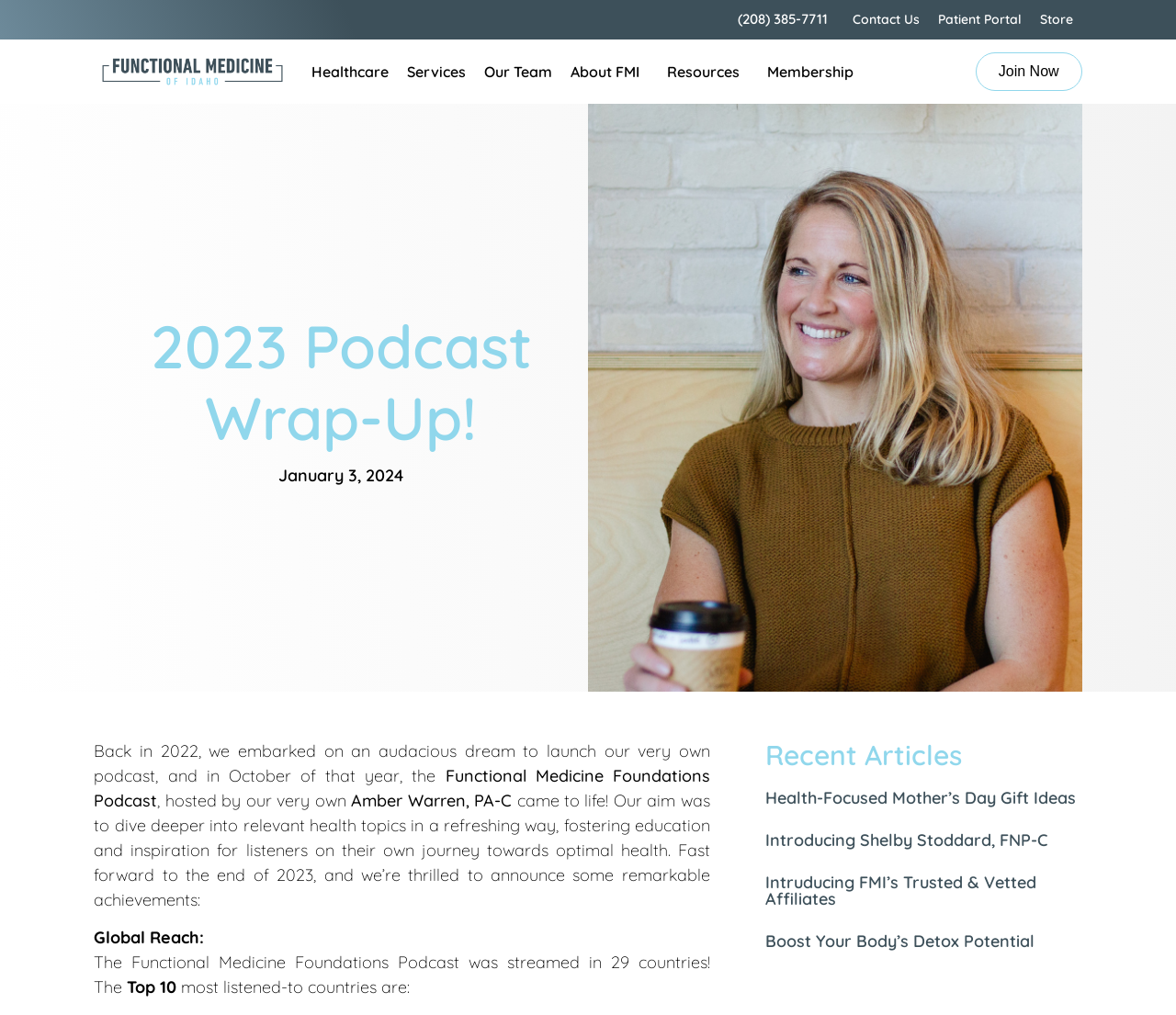Given the element description: "Functional Medicine Foundations Podcast", predict the bounding box coordinates of this UI element. The coordinates must be four float numbers between 0 and 1, given as [left, top, right, bottom].

[0.08, 0.754, 0.604, 0.799]